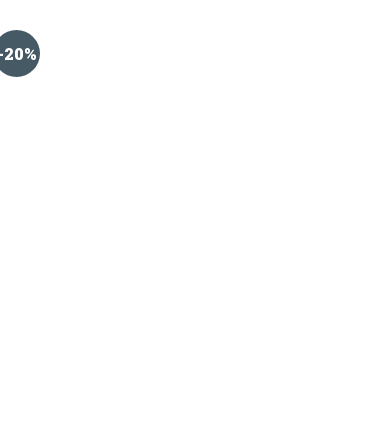Break down the image and describe each part extensively.

This image showcases a promotional badge indicating a discount of 20%. The badge is prominently displayed, likely to draw attention to a special offer related to products listed on the webpage. This marketing tactic typically aims to attract potential buyers by highlighting savings on items, such as the Stainless Steel Boundary Gates featured nearby. The clean and simple design of the badge uses a contrasting color scheme to enhance visibility, making it easy for customers to notice the deal while browsing.